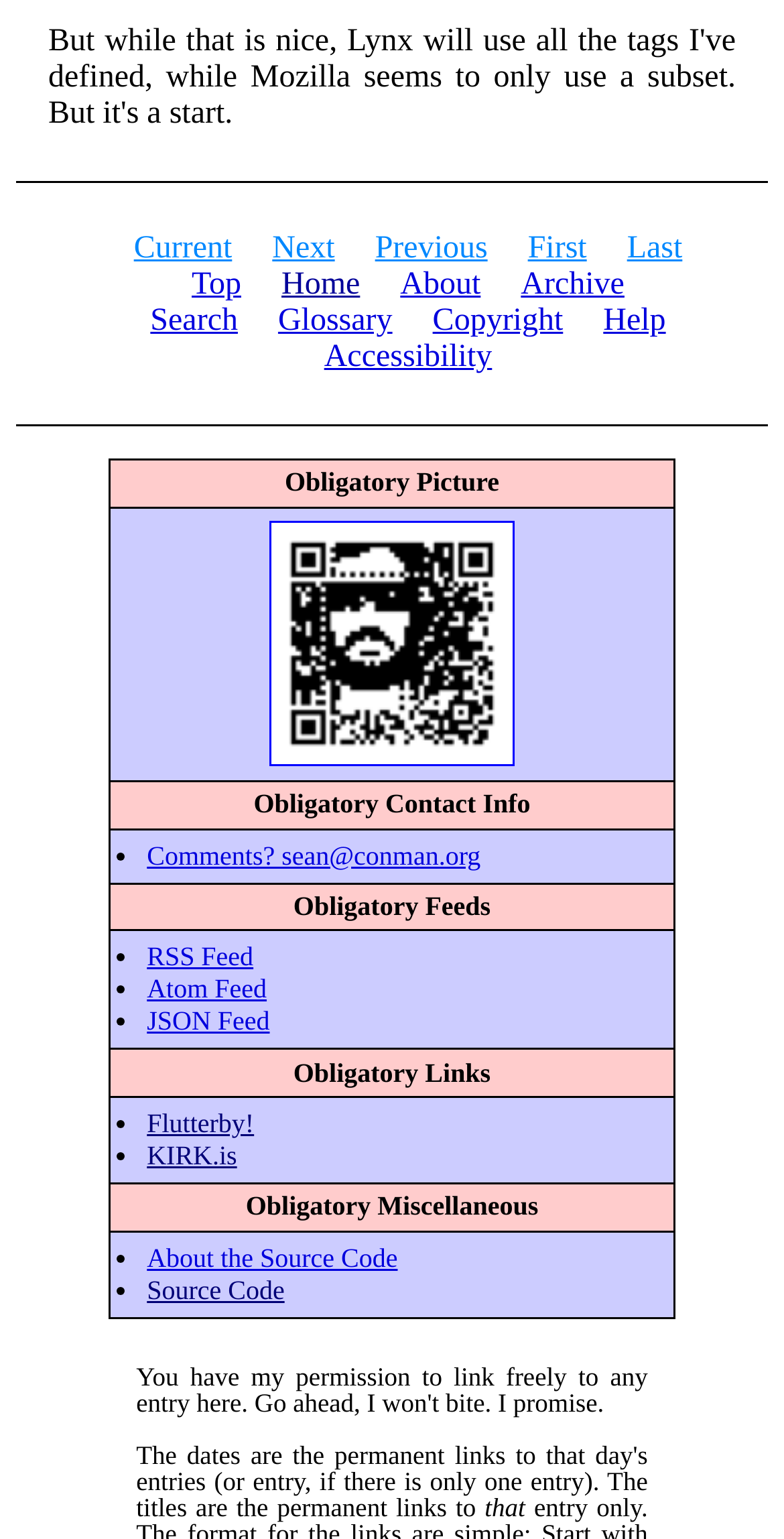Please provide the bounding box coordinate of the region that matches the element description: Source Code. Coordinates should be in the format (top-left x, top-left y, bottom-right x, bottom-right y) and all values should be between 0 and 1.

[0.187, 0.828, 0.363, 0.847]